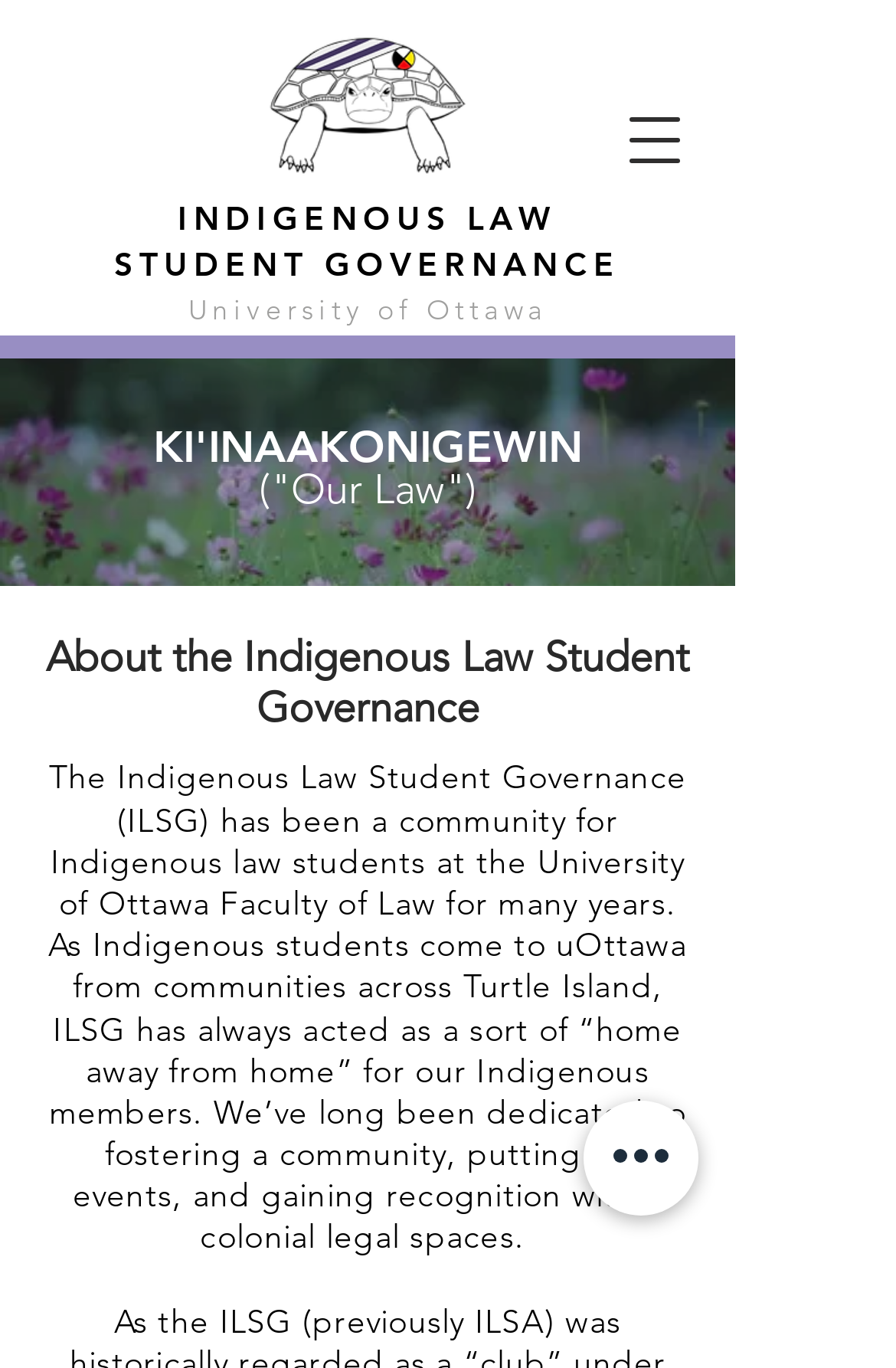From the details in the image, provide a thorough response to the question: What is the function of the button with text 'Open navigation menu'?

I inferred the answer by looking at the button element 'Open navigation menu' with bounding box coordinates [0.667, 0.06, 0.795, 0.144]. The button has a popup dialog, which suggests that it opens a navigation menu when clicked.